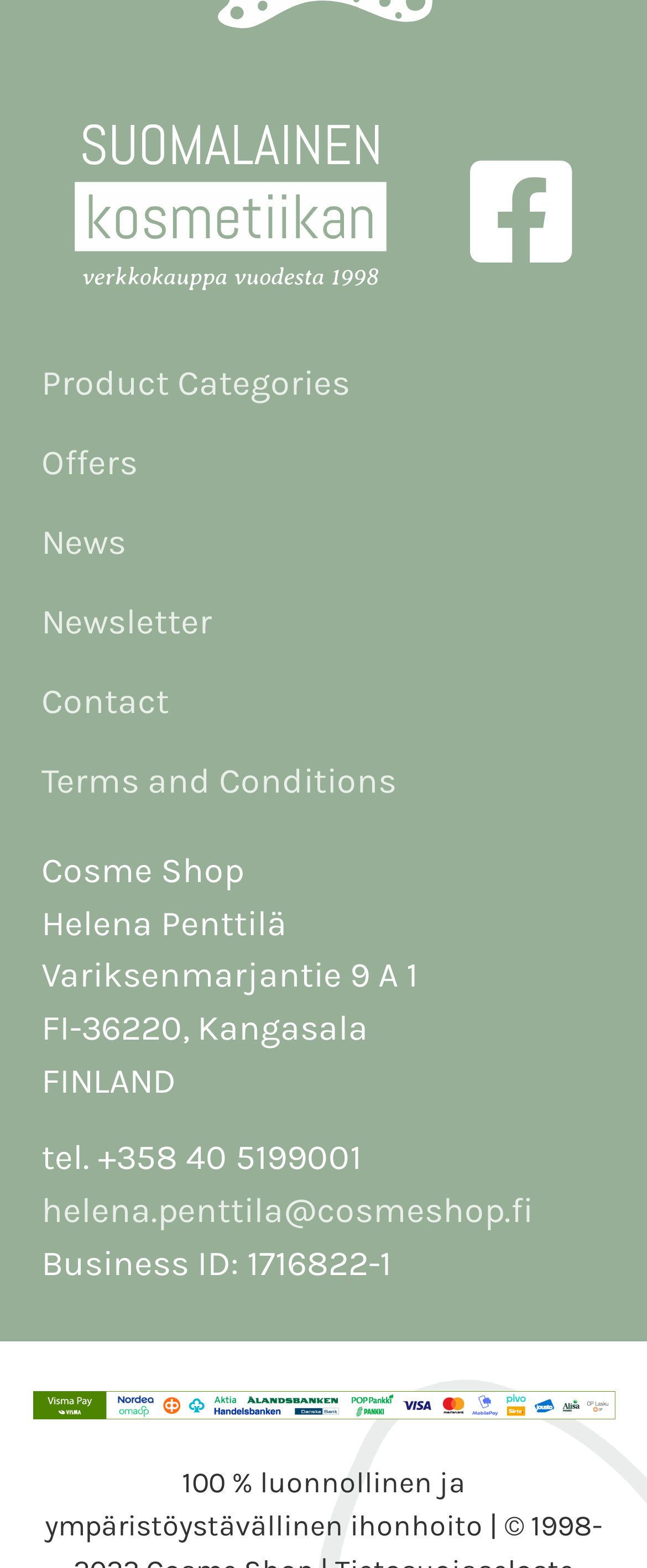Provide the bounding box coordinates for the area that should be clicked to complete the instruction: "Check the Terms and Conditions".

[0.064, 0.473, 0.936, 0.523]